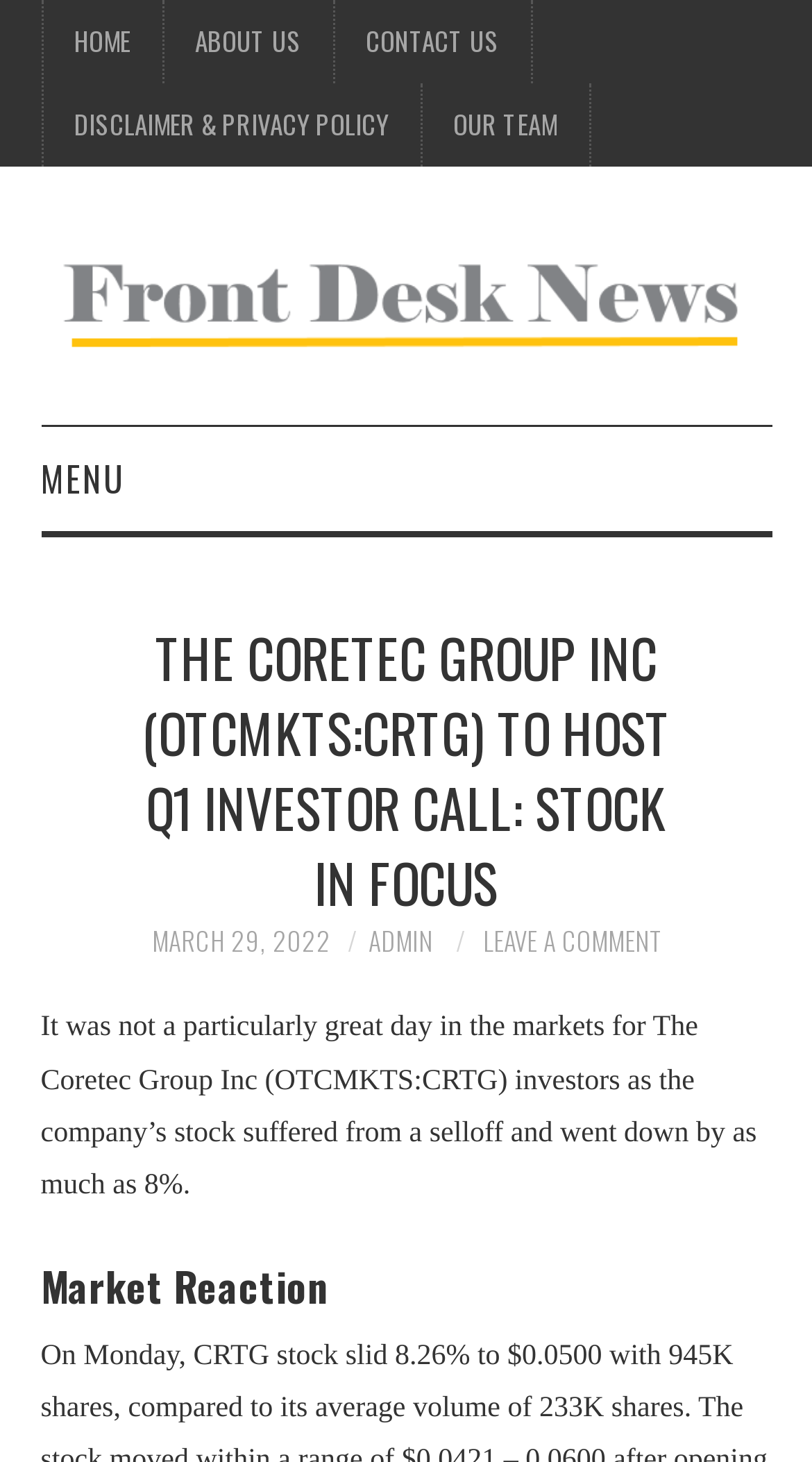Using the description "About Us", predict the bounding box of the relevant HTML element.

[0.201, 0.0, 0.409, 0.057]